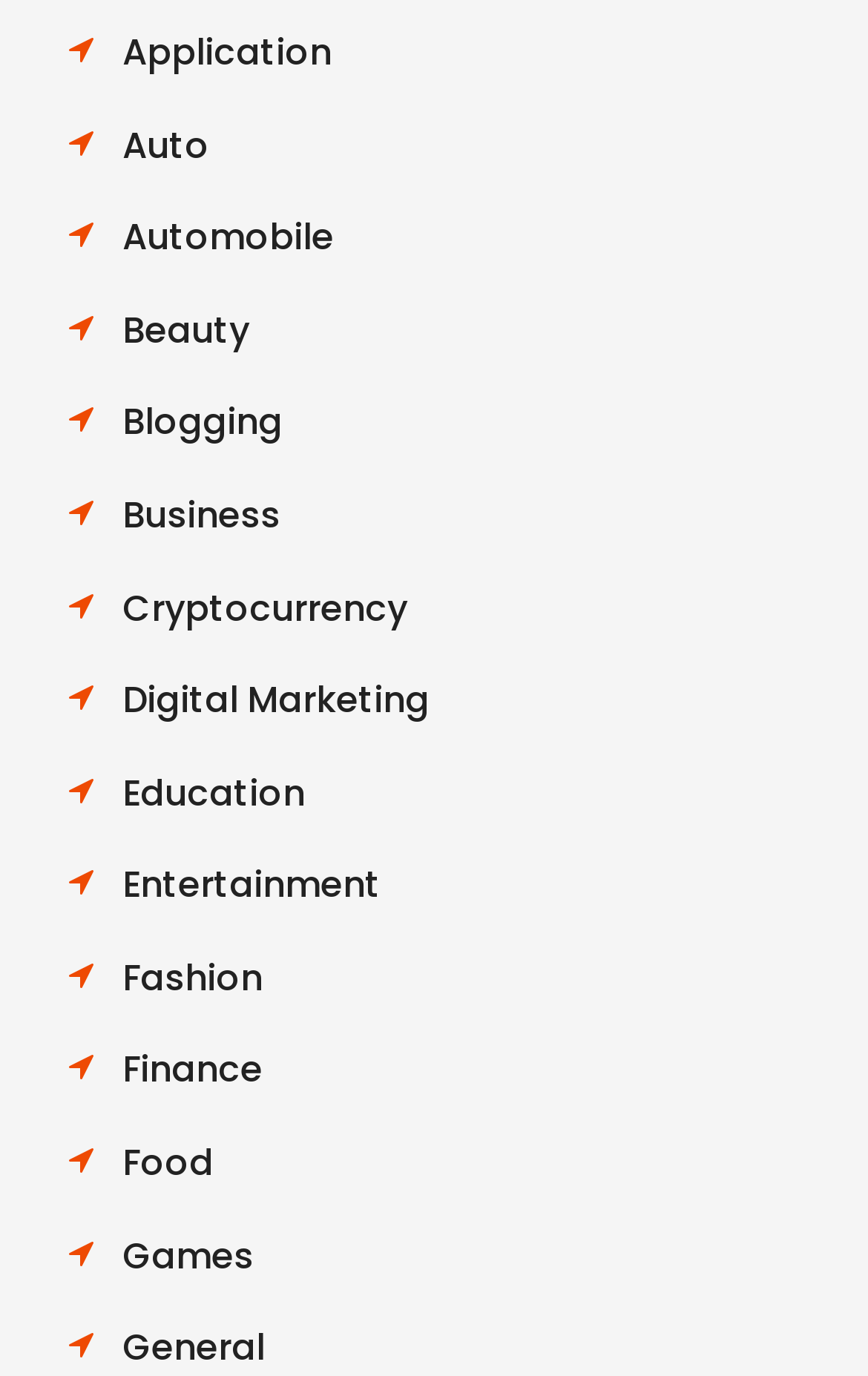Extract the bounding box coordinates for the UI element described as: "Entertainment".

[0.141, 0.625, 0.438, 0.662]